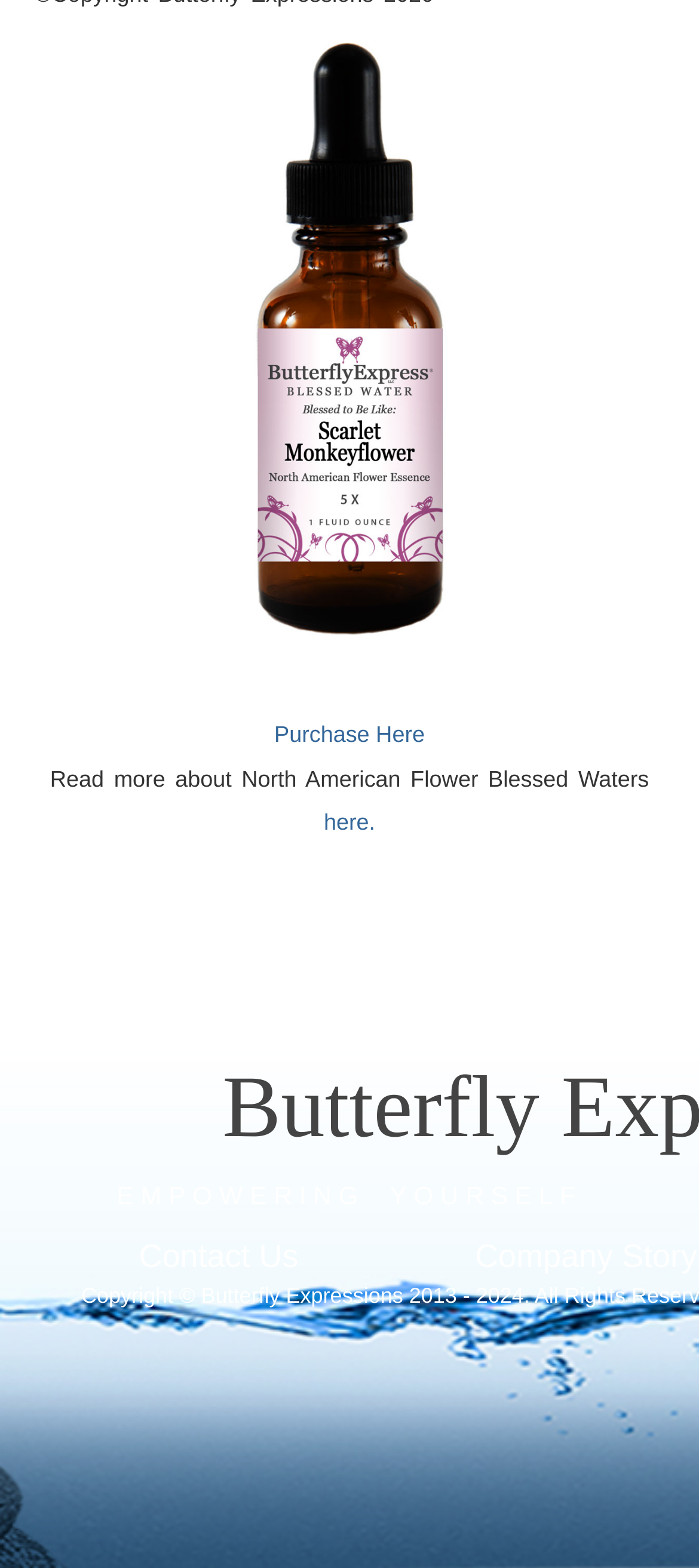Use a single word or phrase to answer this question: 
How many links are there on the webpage?

3